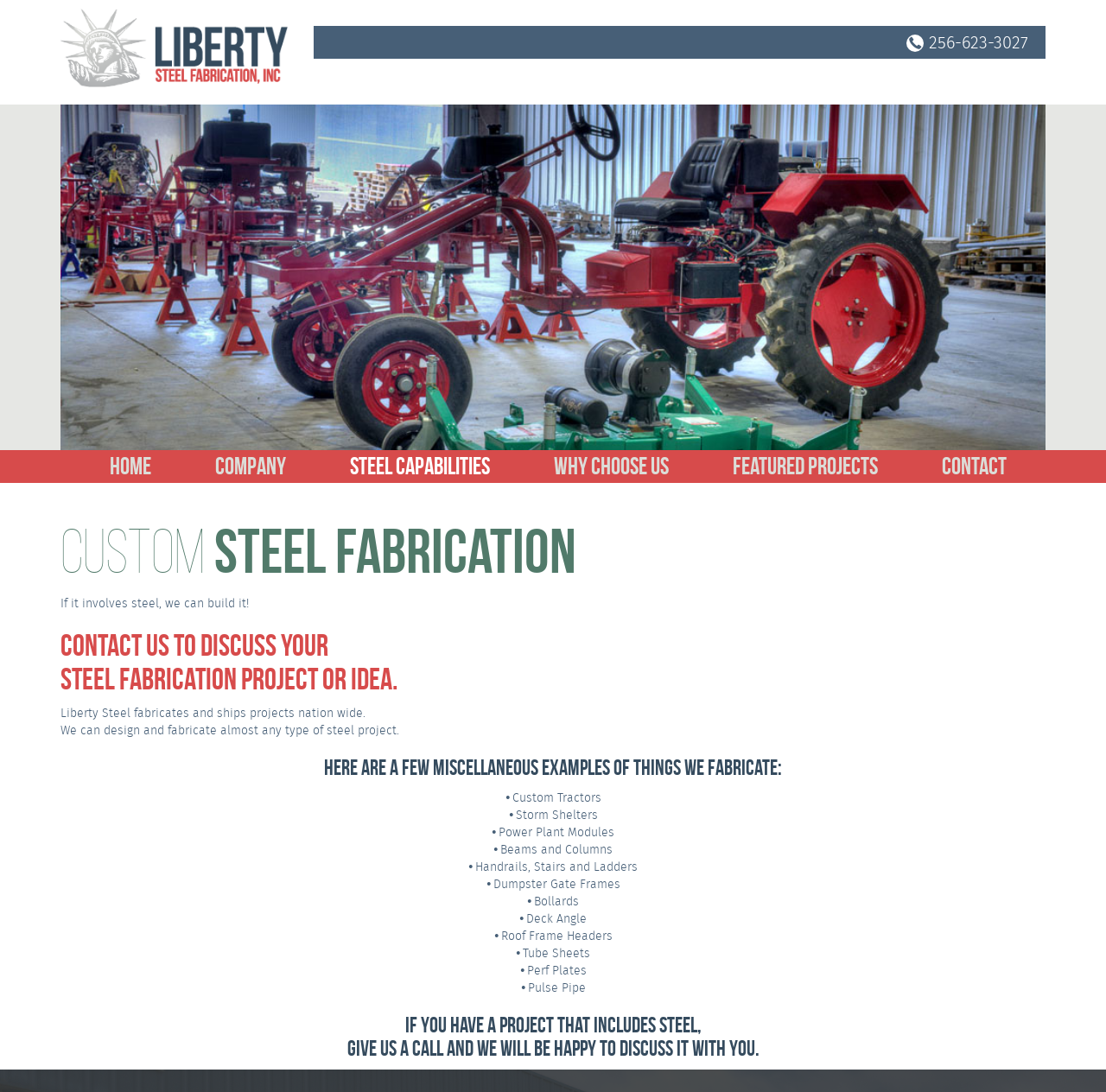Locate the bounding box coordinates of the item that should be clicked to fulfill the instruction: "Contact Liberty Steel Fabrication".

[0.824, 0.412, 0.938, 0.442]